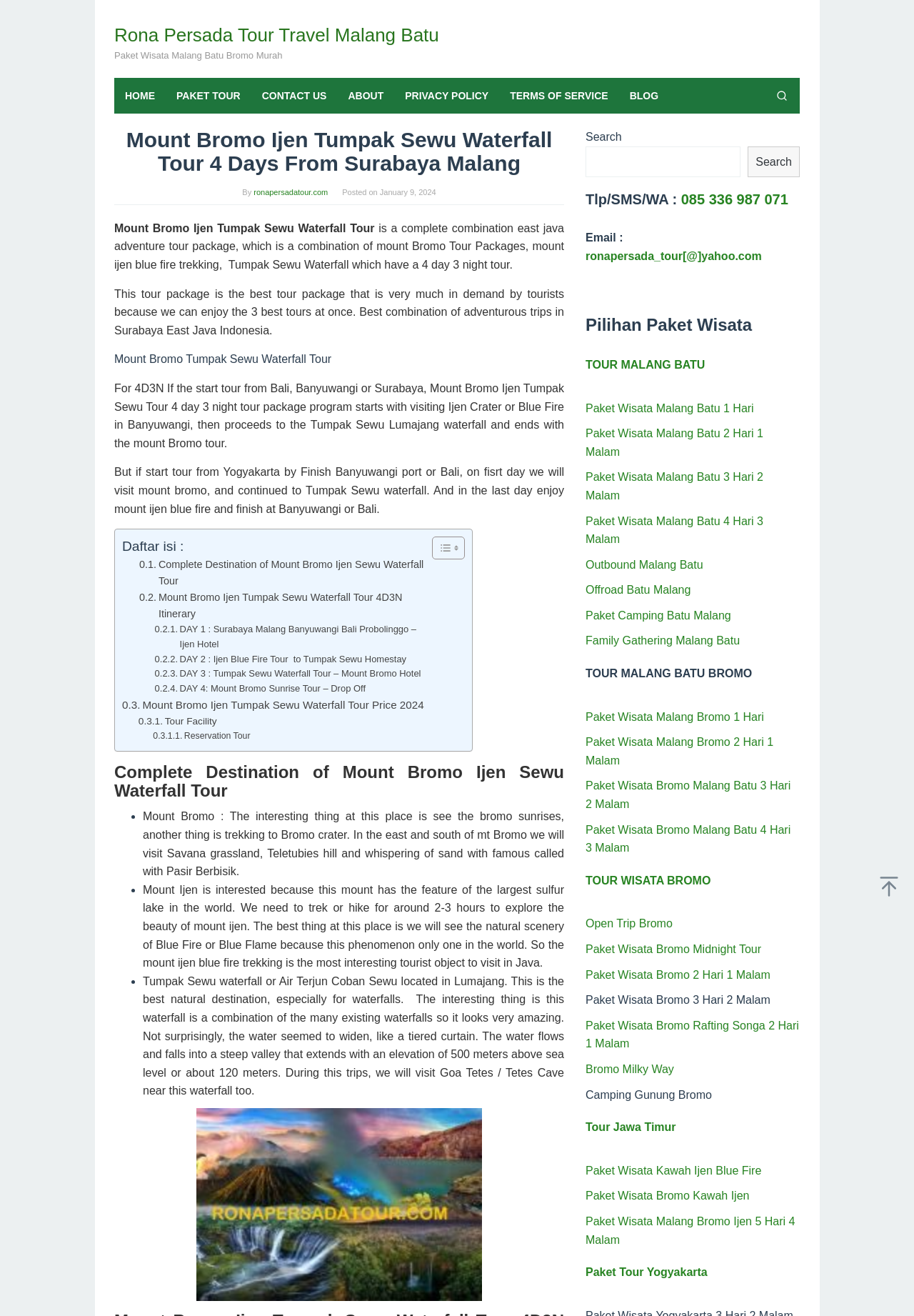Answer the following inquiry with a single word or phrase:
What is the feature of Mount Ijen?

Largest sulfur lake in the world